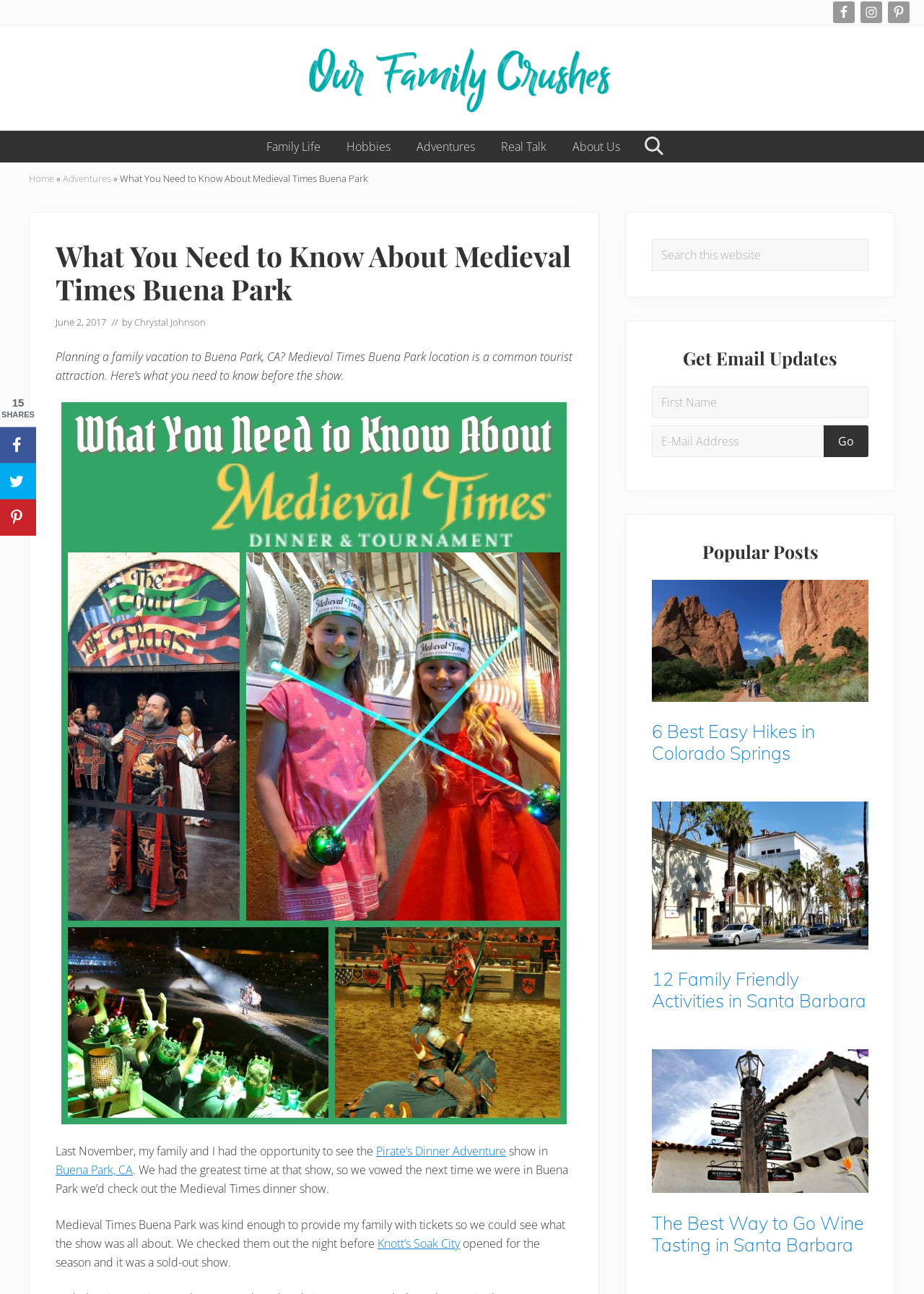Please pinpoint the bounding box coordinates for the region I should click to adhere to this instruction: "Get Email Updates".

[0.705, 0.268, 0.94, 0.285]